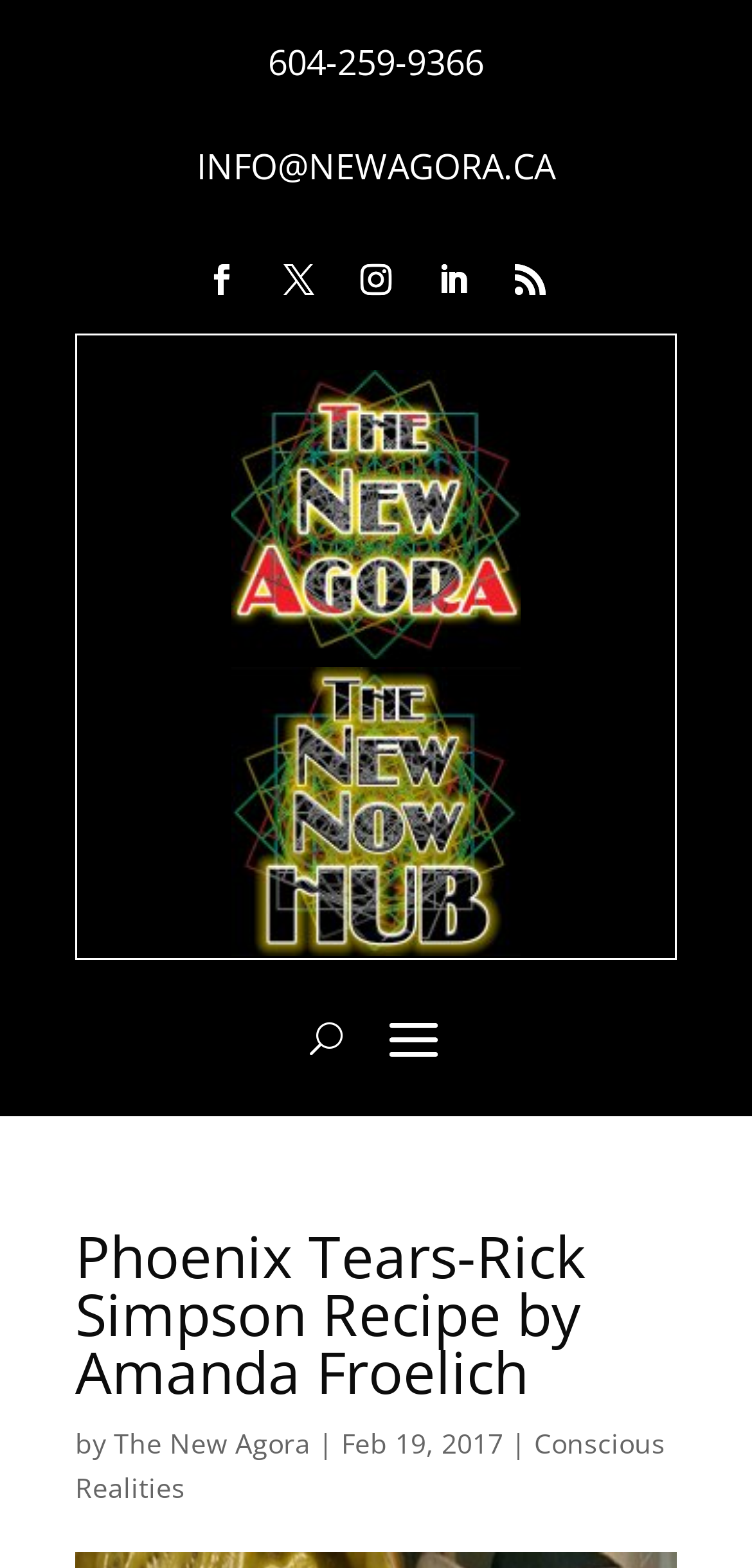Locate the bounding box coordinates of the clickable region necessary to complete the following instruction: "Click the button U". Provide the coordinates in the format of four float numbers between 0 and 1, i.e., [left, top, right, bottom].

[0.412, 0.637, 0.455, 0.686]